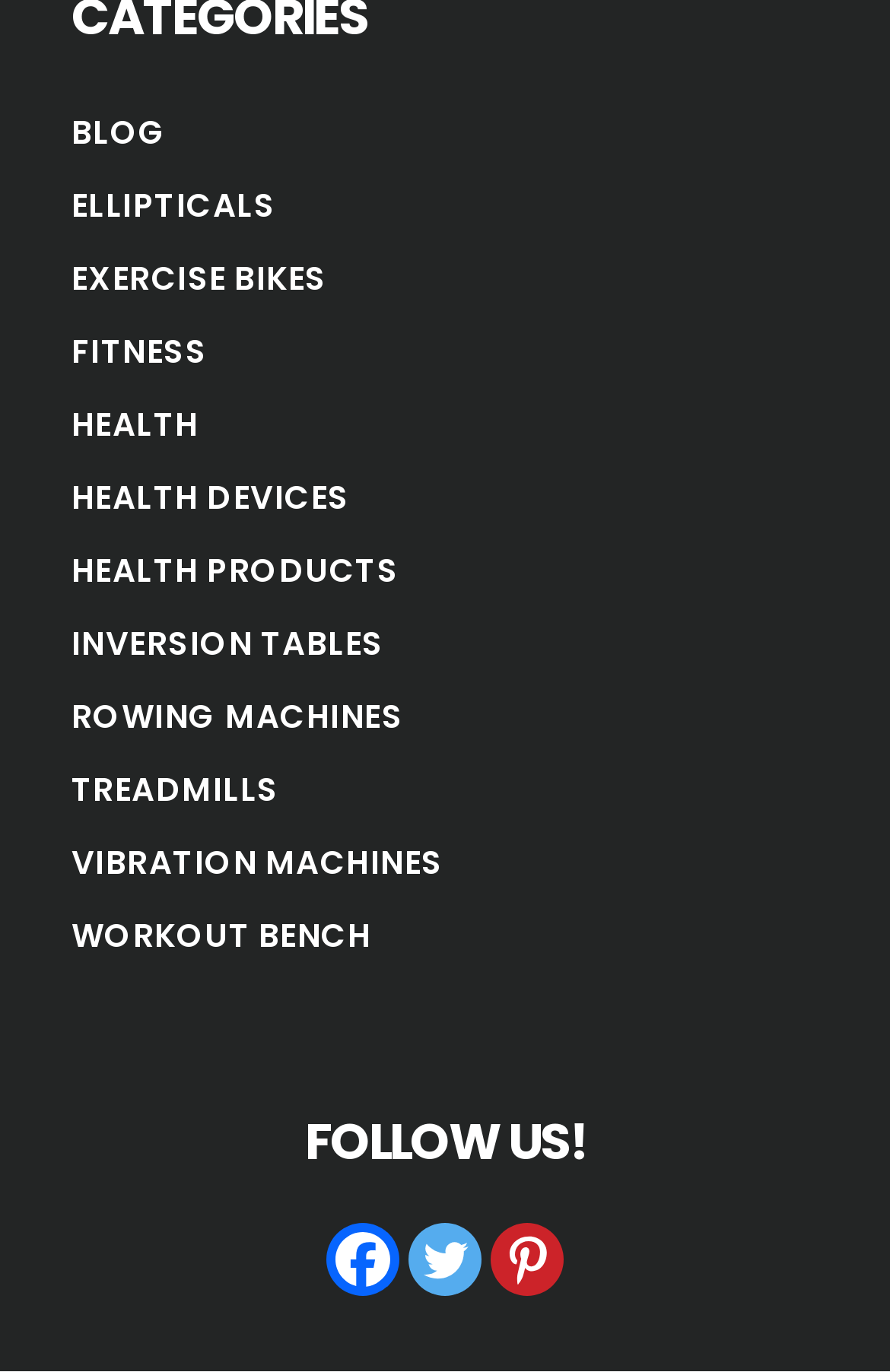Identify the bounding box coordinates of the clickable region to carry out the given instruction: "Check out the WORKOUT BENCH link".

[0.08, 0.665, 0.417, 0.699]